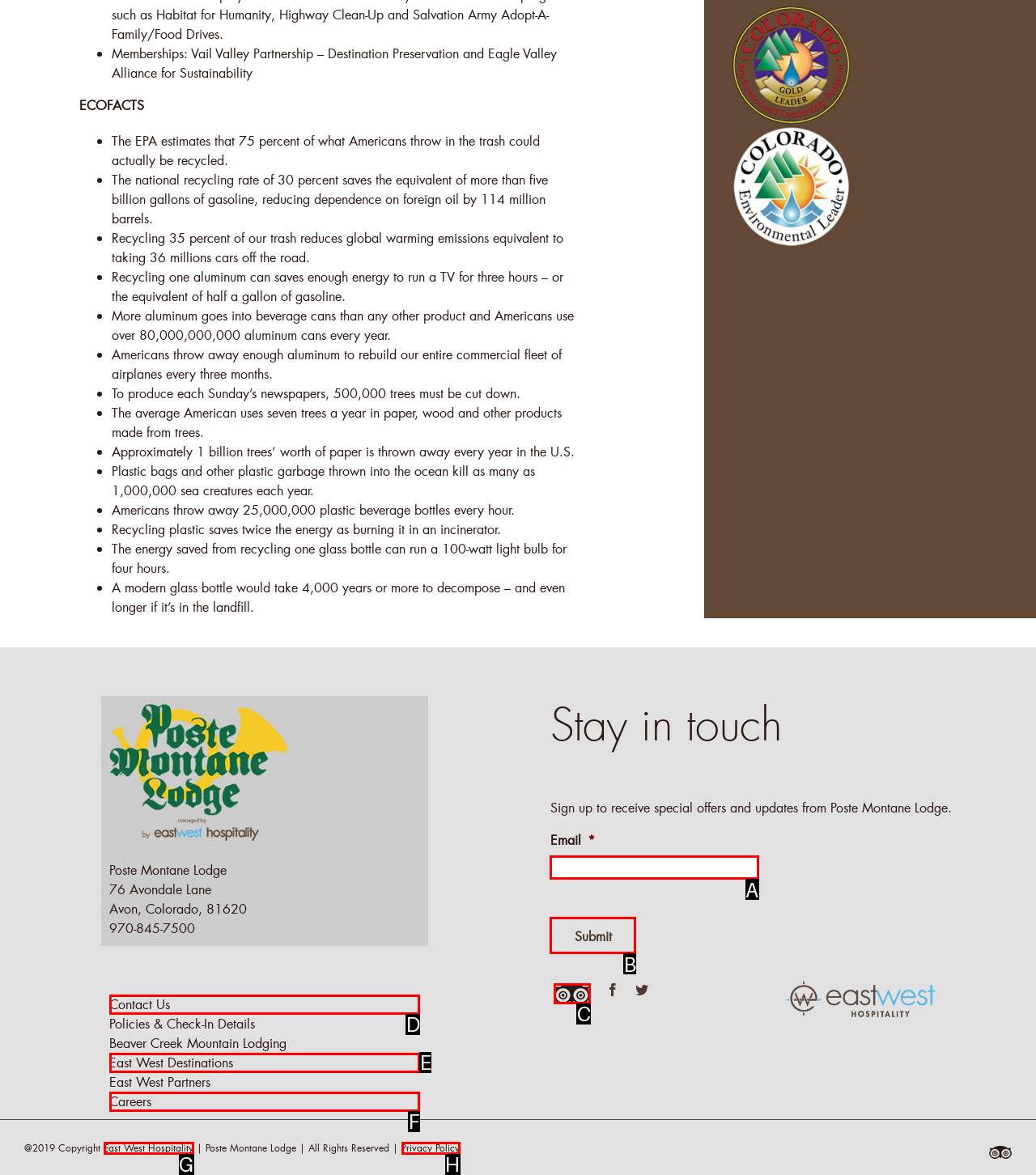Identify the HTML element I need to click to complete this task: Click 'Trip Advisor' Provide the option's letter from the available choices.

C